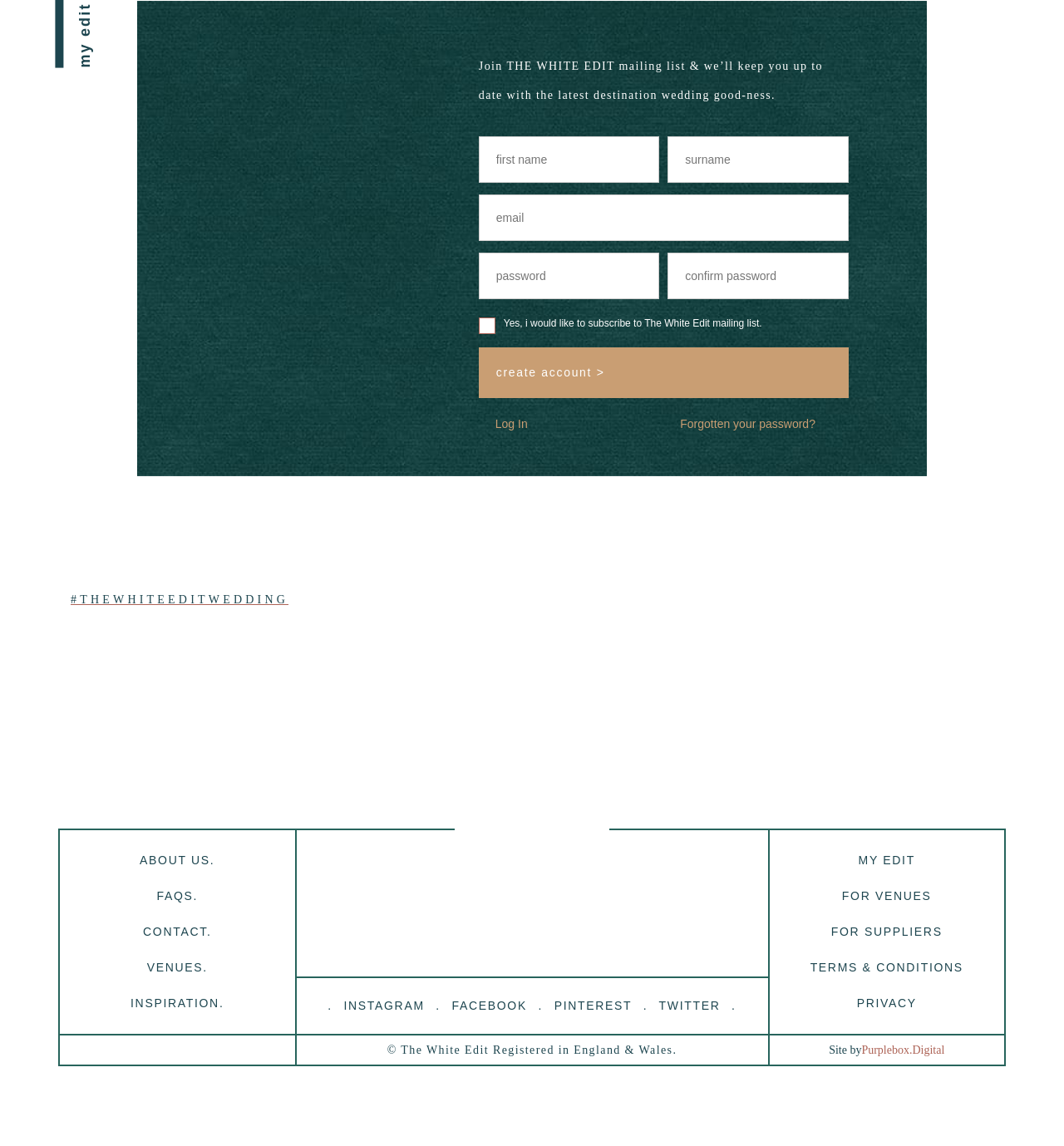Locate the bounding box coordinates of the UI element described by: "Purplebox.Digital". Provide the coordinates as four float numbers between 0 and 1, formatted as [left, top, right, bottom].

[0.81, 0.904, 0.888, 0.929]